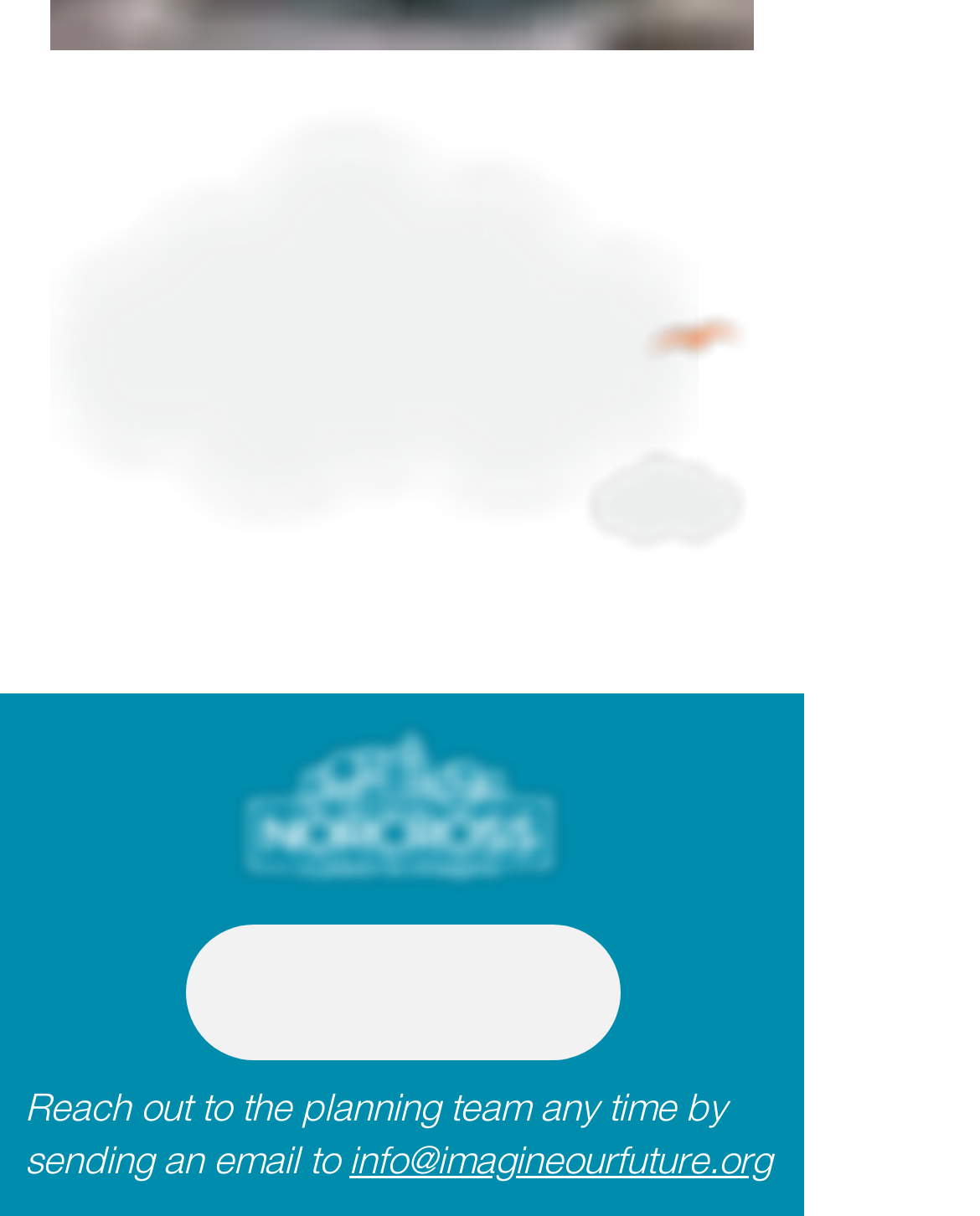What is the email address to reach the planning team?
Answer the question with a single word or phrase by looking at the picture.

info@imagineourfuture.org